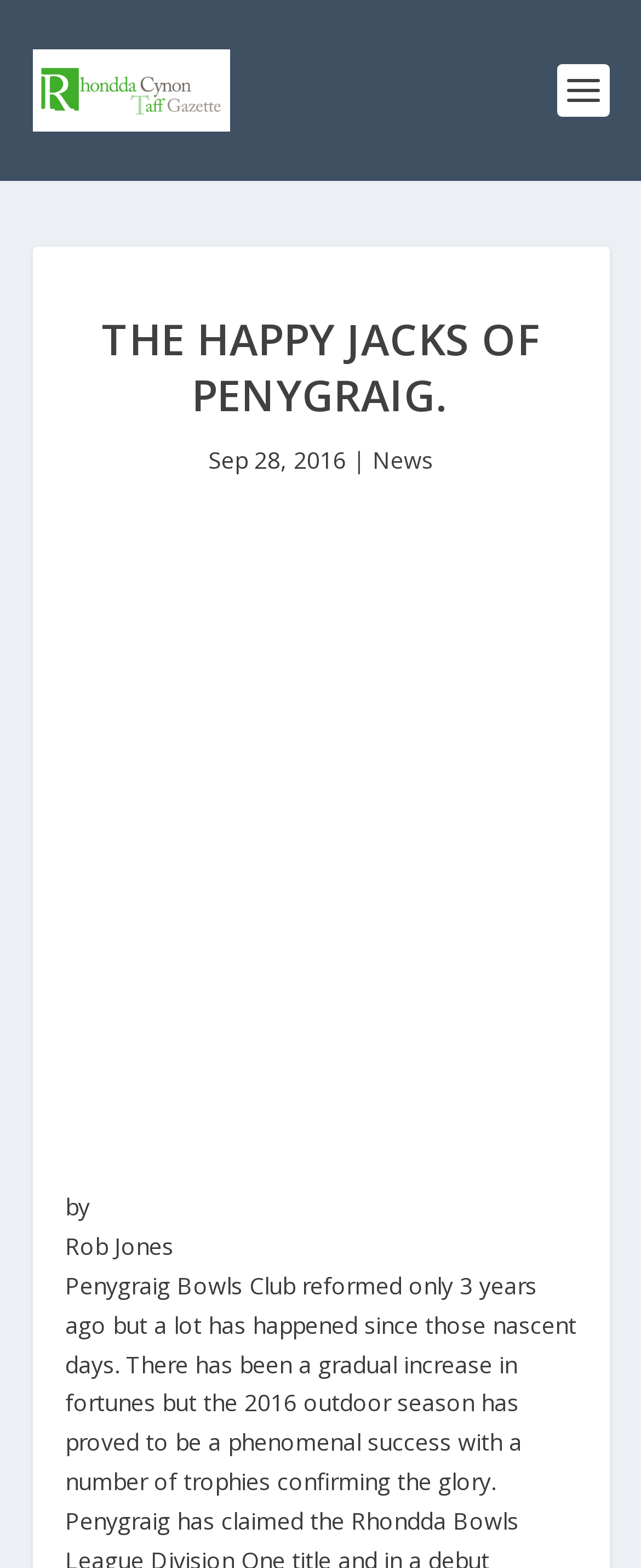What is the date mentioned in the webpage?
Please provide a detailed and thorough answer to the question.

I found the answer by looking at the StaticText element with the content 'Sep 28, 2016'. This element is located near the top of the webpage and appears to be a date.